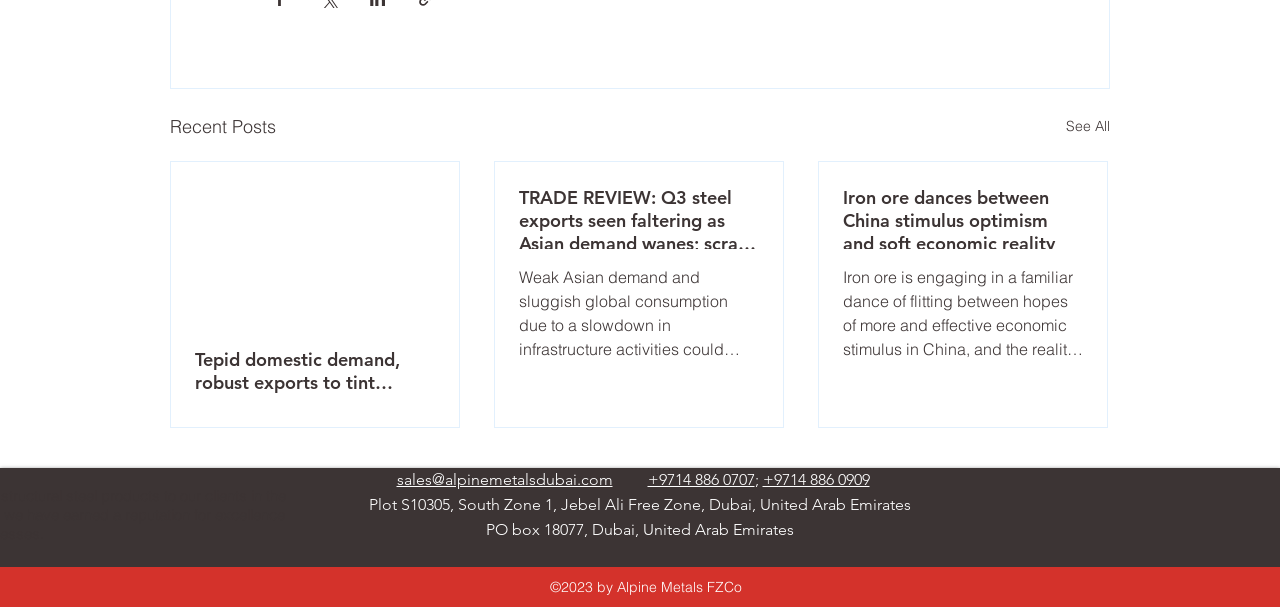Give a concise answer using only one word or phrase for this question:
What is the phone number to contact?

+9714 886 0707